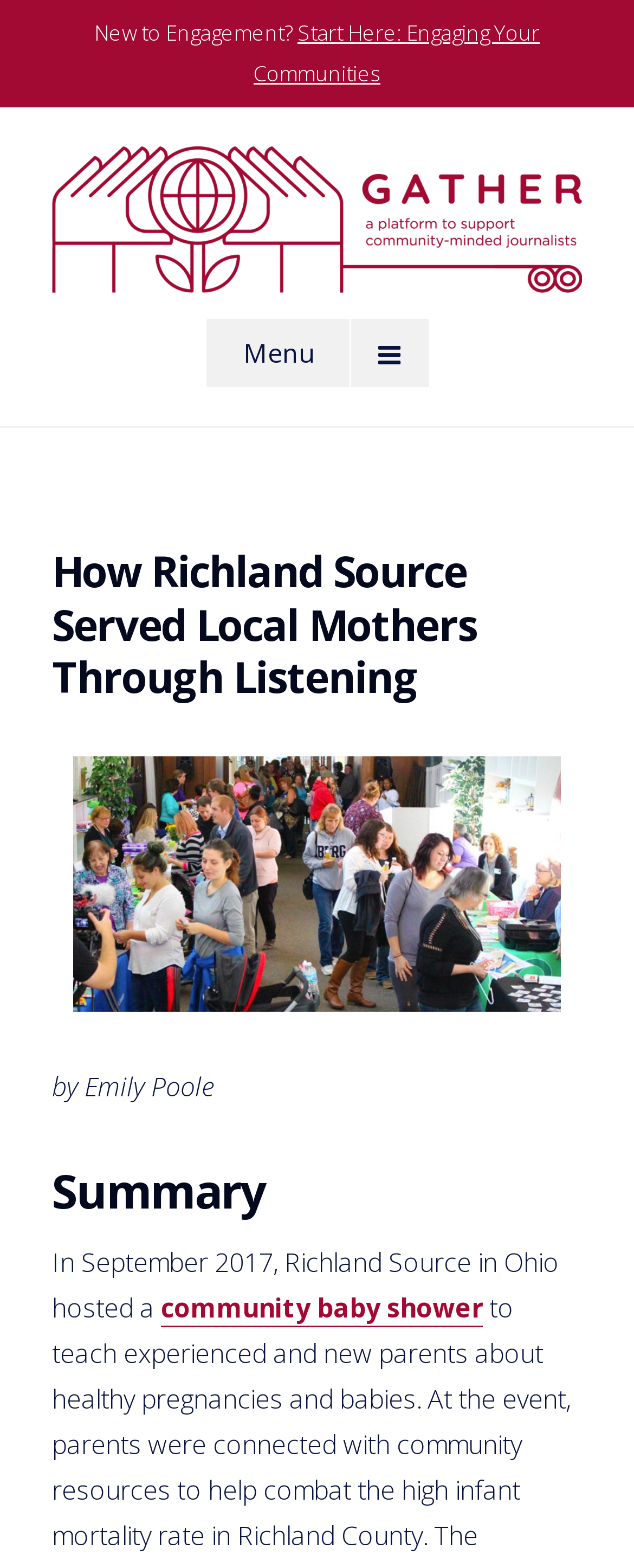What is the purpose of the platform?
Look at the image and answer with only one word or phrase.

support community-minded journalists